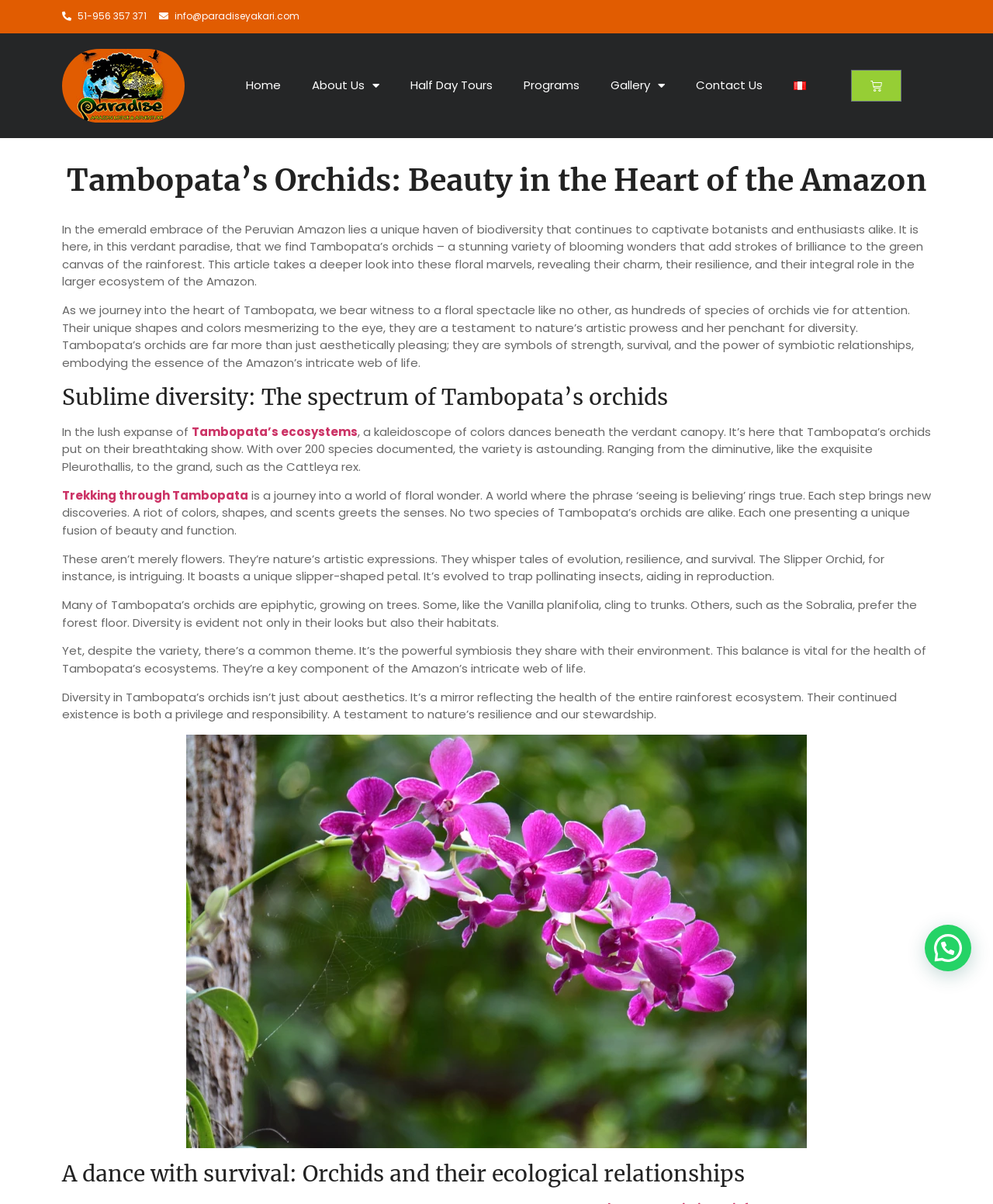What is the role of Tambopata’s orchids in the Amazon ecosystem?
Provide a fully detailed and comprehensive answer to the question.

The role of Tambopata’s orchids in the Amazon ecosystem can be found in the paragraph that starts with 'Yet, despite the variety, there’s a common theme.', where it says 'They’re a key component of the Amazon’s intricate web of life.'